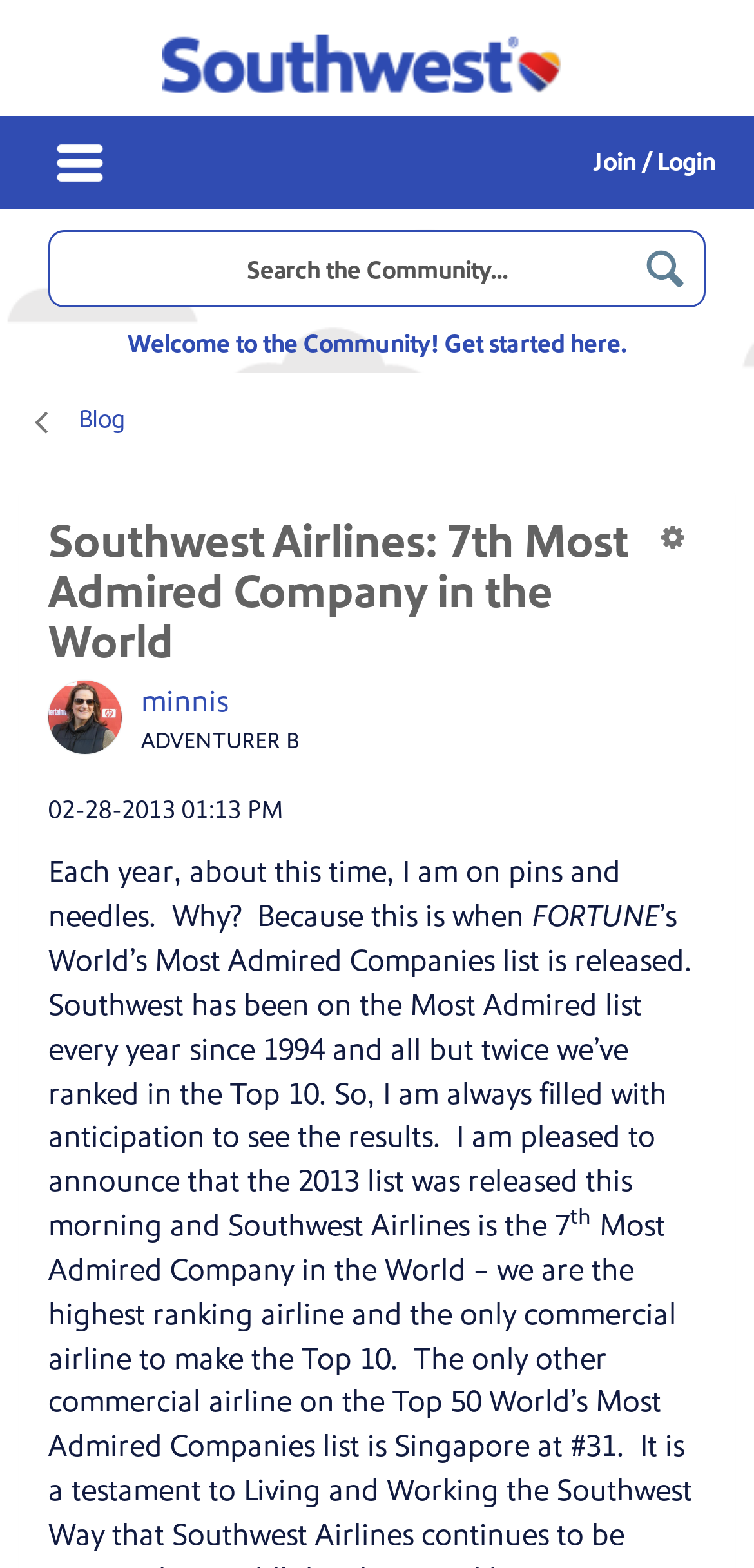Please identify the bounding box coordinates of the element on the webpage that should be clicked to follow this instruction: "Show post options". The bounding box coordinates should be given as four float numbers between 0 and 1, formatted as [left, top, right, bottom].

[0.828, 0.33, 0.936, 0.362]